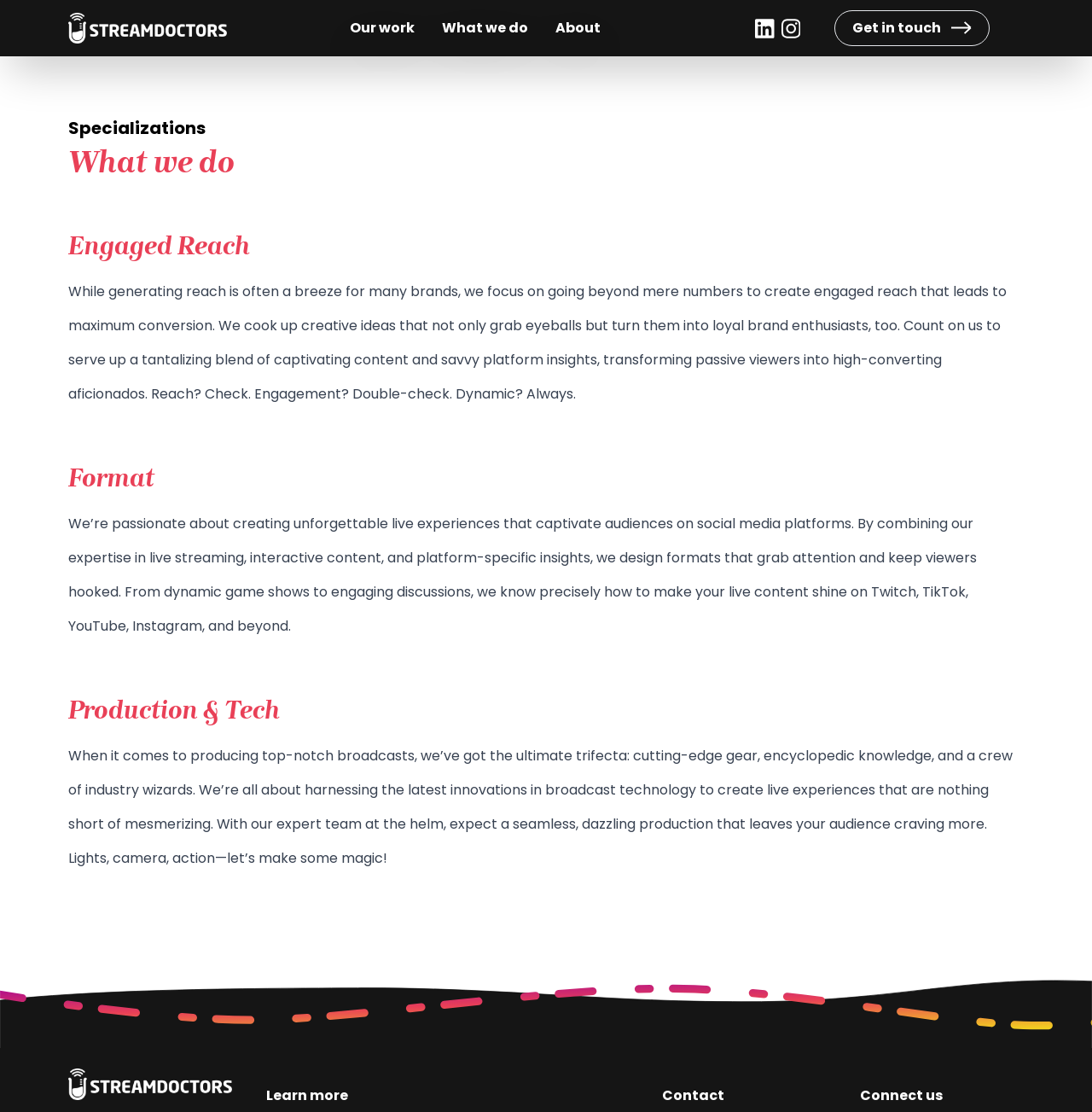Refer to the image and answer the question with as much detail as possible: What type of content does the company create?

I found the type of content the company creates by reading the text under the 'Format' heading, which explains that the company creates unforgettable live experiences that captivate audiences on social media platforms.